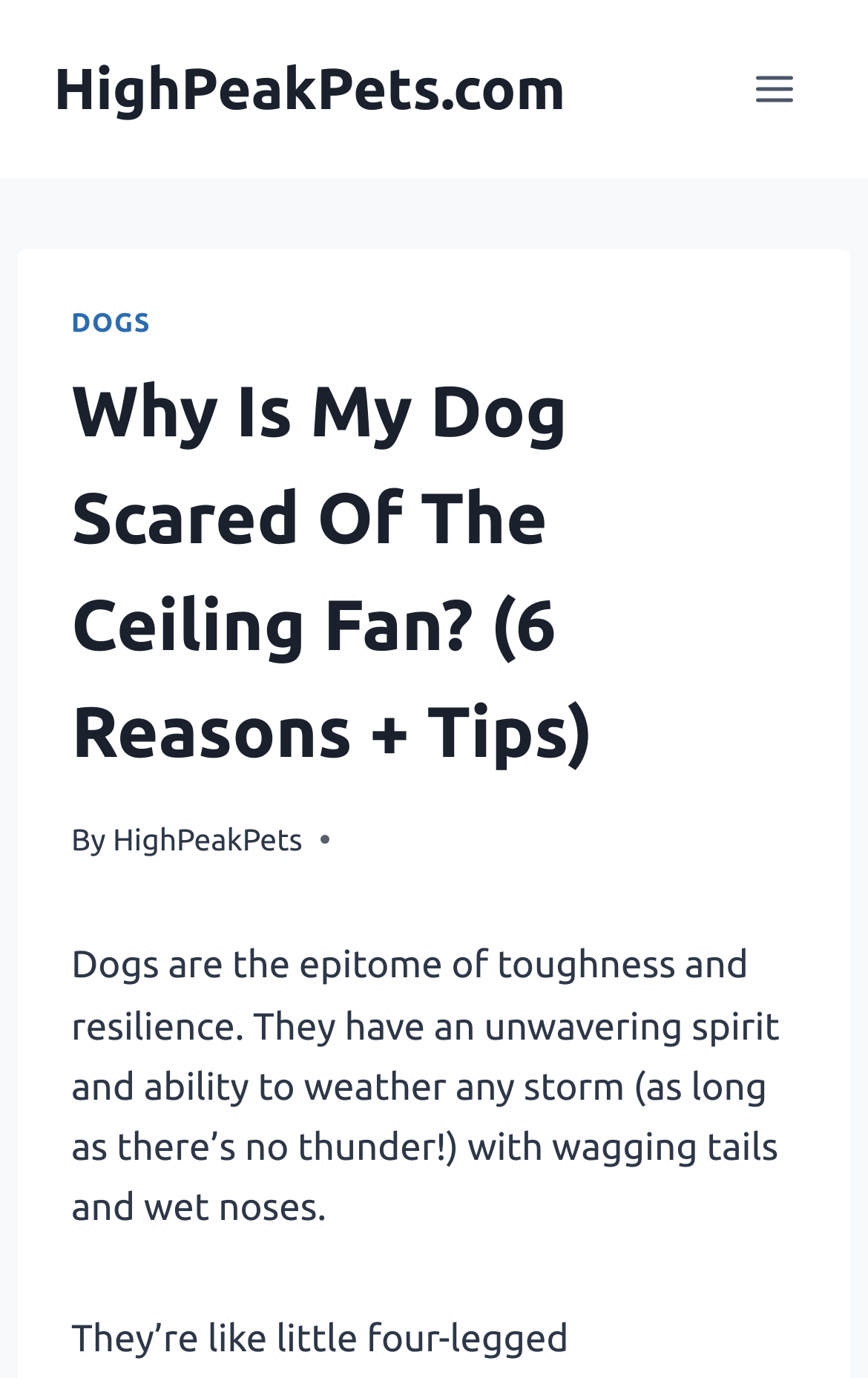What is the main title displayed on this webpage?

Why Is My Dog Scared Of The Ceiling Fan? (6 Reasons + Tips)